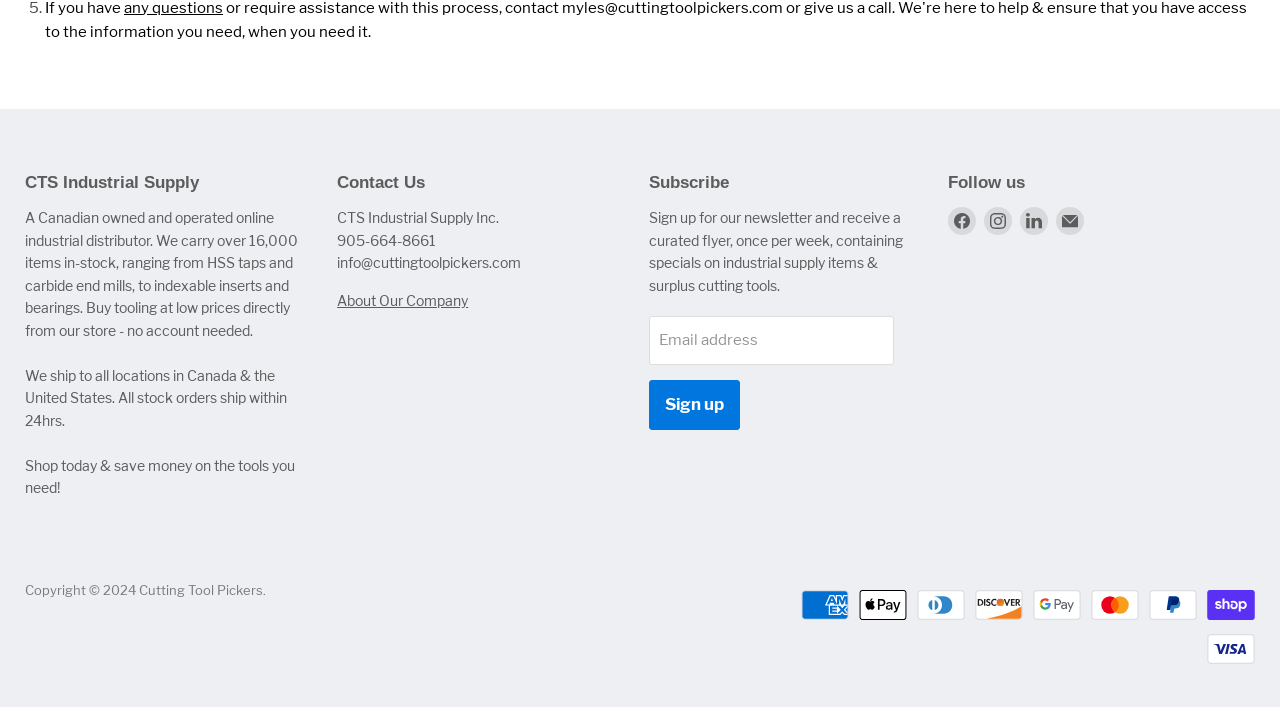Look at the image and give a detailed response to the following question: What is the phone number for contact?

The phone number can be found in the 'Contact Us' section of the webpage, which is located below the company name and description. The phone number is listed as 905-664-8661.